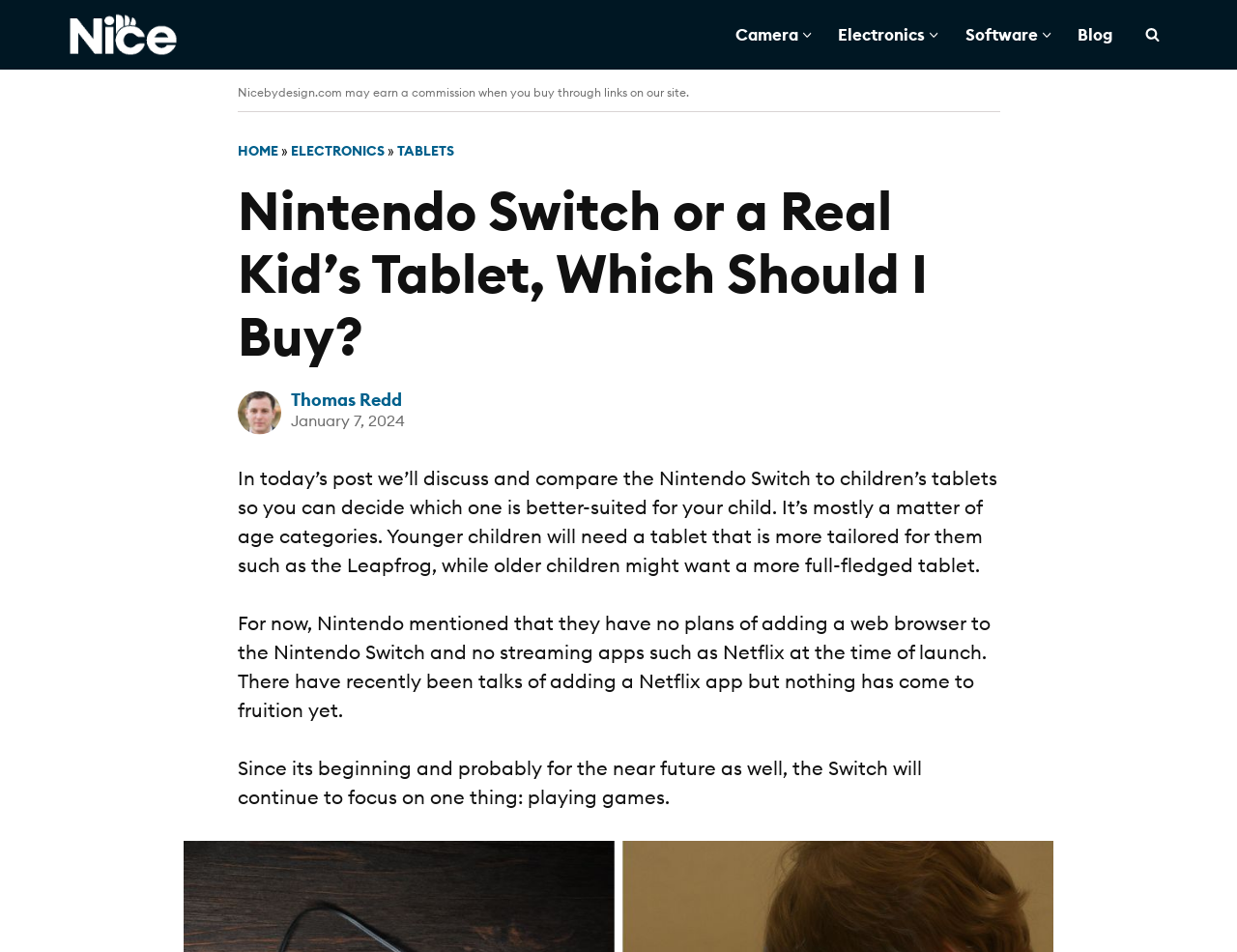What is the purpose of the 'Search' link?
Based on the screenshot, give a detailed explanation to answer the question.

The 'Search' link is likely provided to allow users to search for specific content within the website, making it easier to find relevant information.